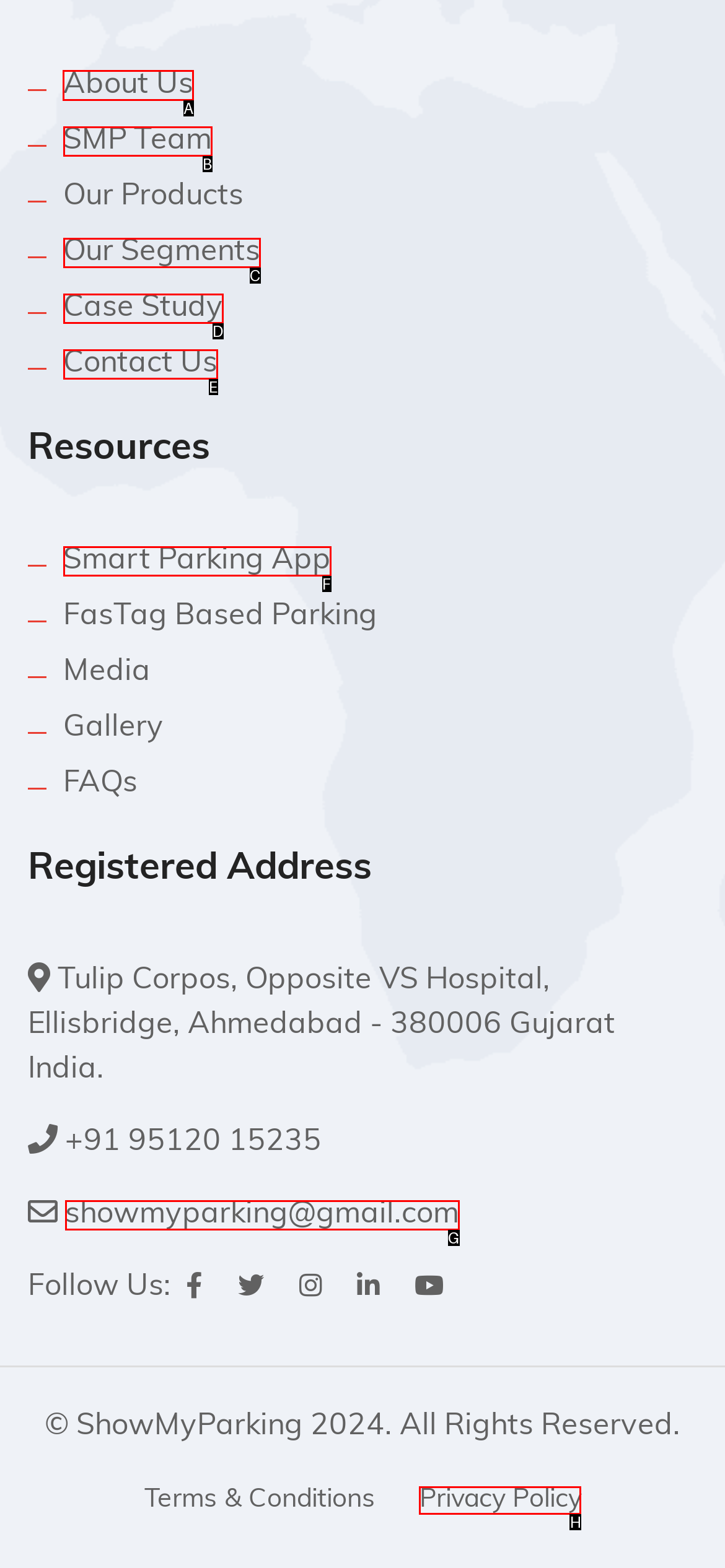Identify the letter of the option to click in order to Search for topics. Answer with the letter directly.

None